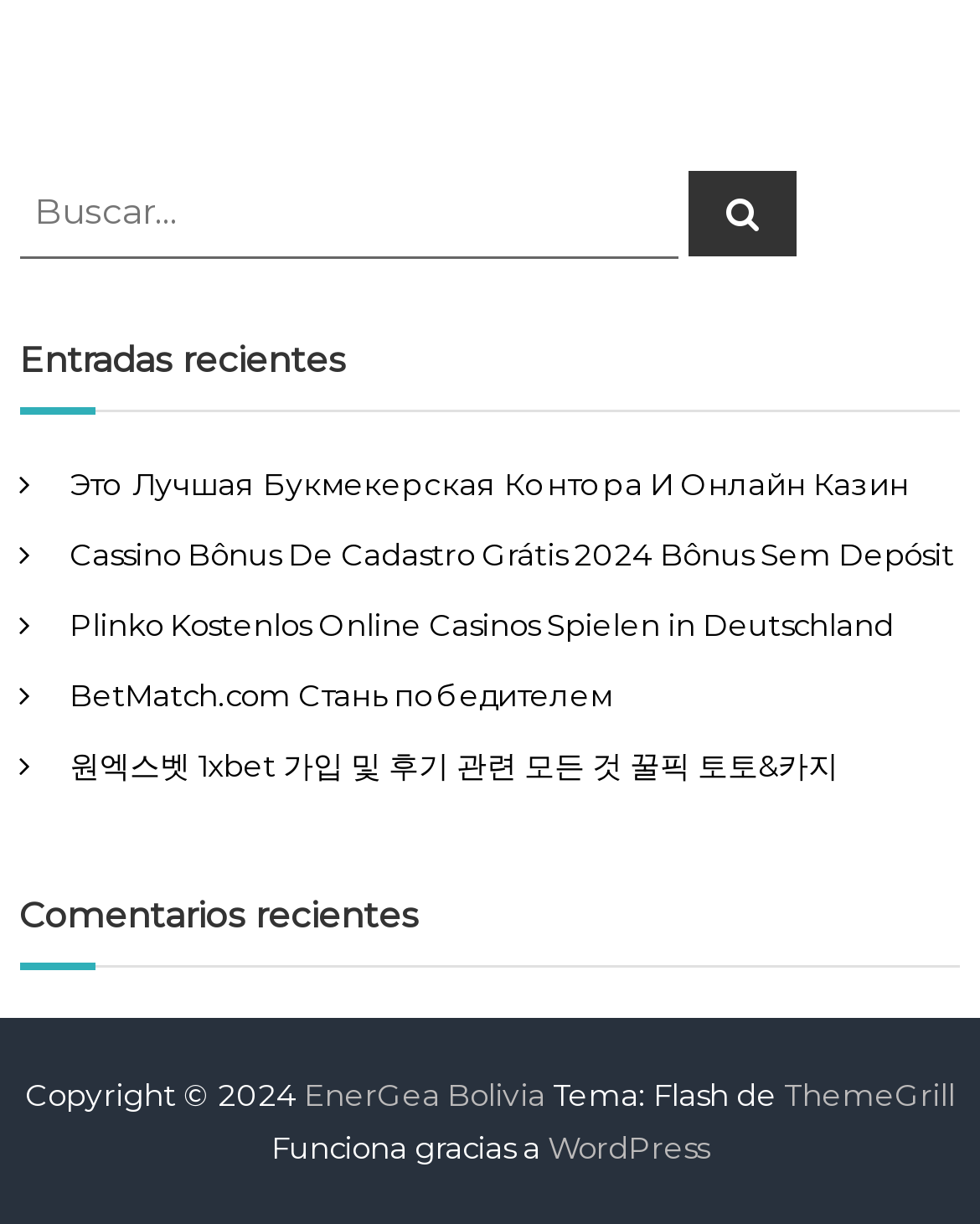Please determine the bounding box coordinates for the element with the description: "ThemeGrill".

[0.8, 0.878, 0.974, 0.909]